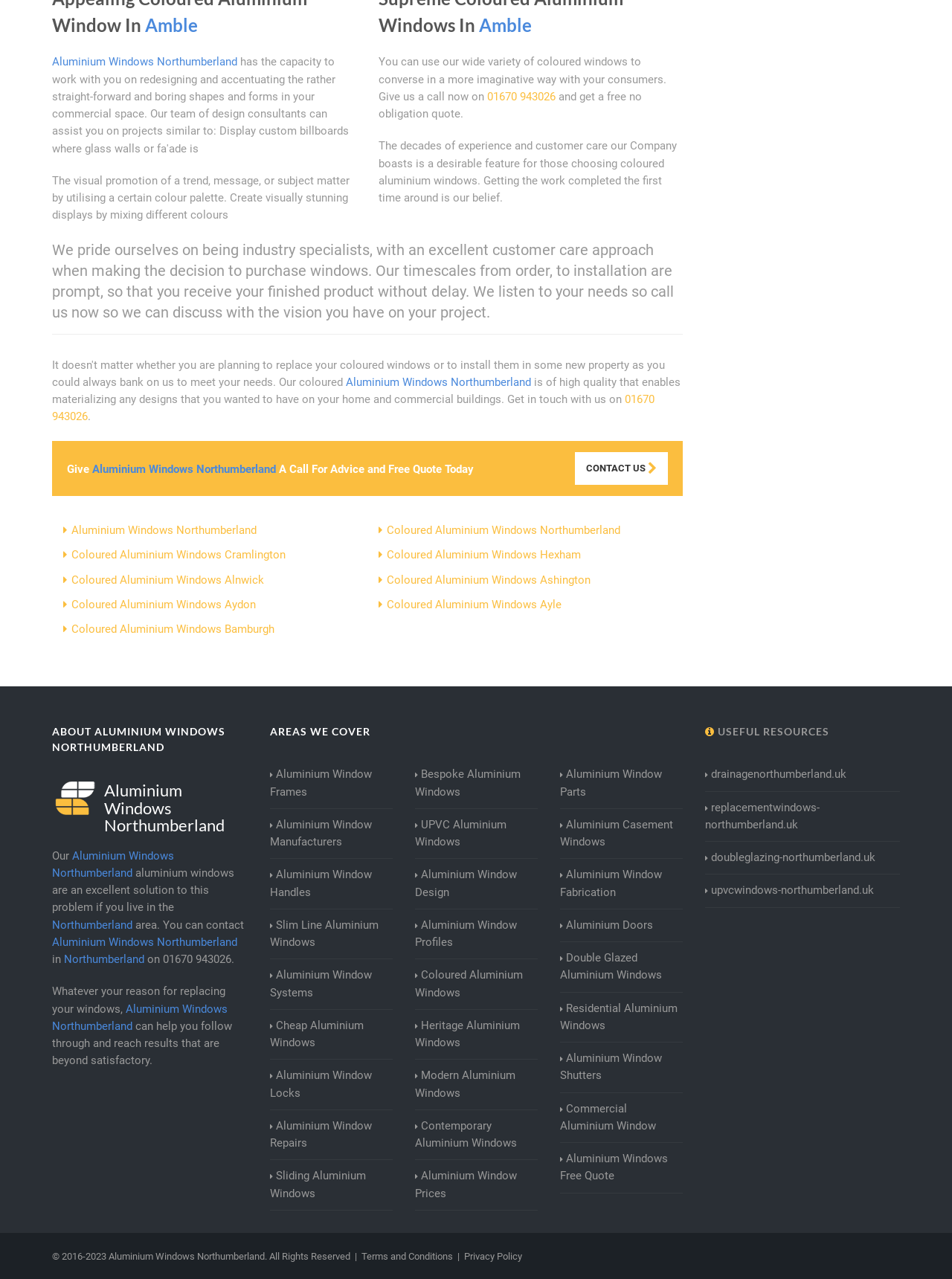For the given element description drainagenorthumberland.uk, determine the bounding box coordinates of the UI element. The coordinates should follow the format (top-left x, top-left y, bottom-right x, bottom-right y) and be within the range of 0 to 1.

[0.74, 0.599, 0.889, 0.613]